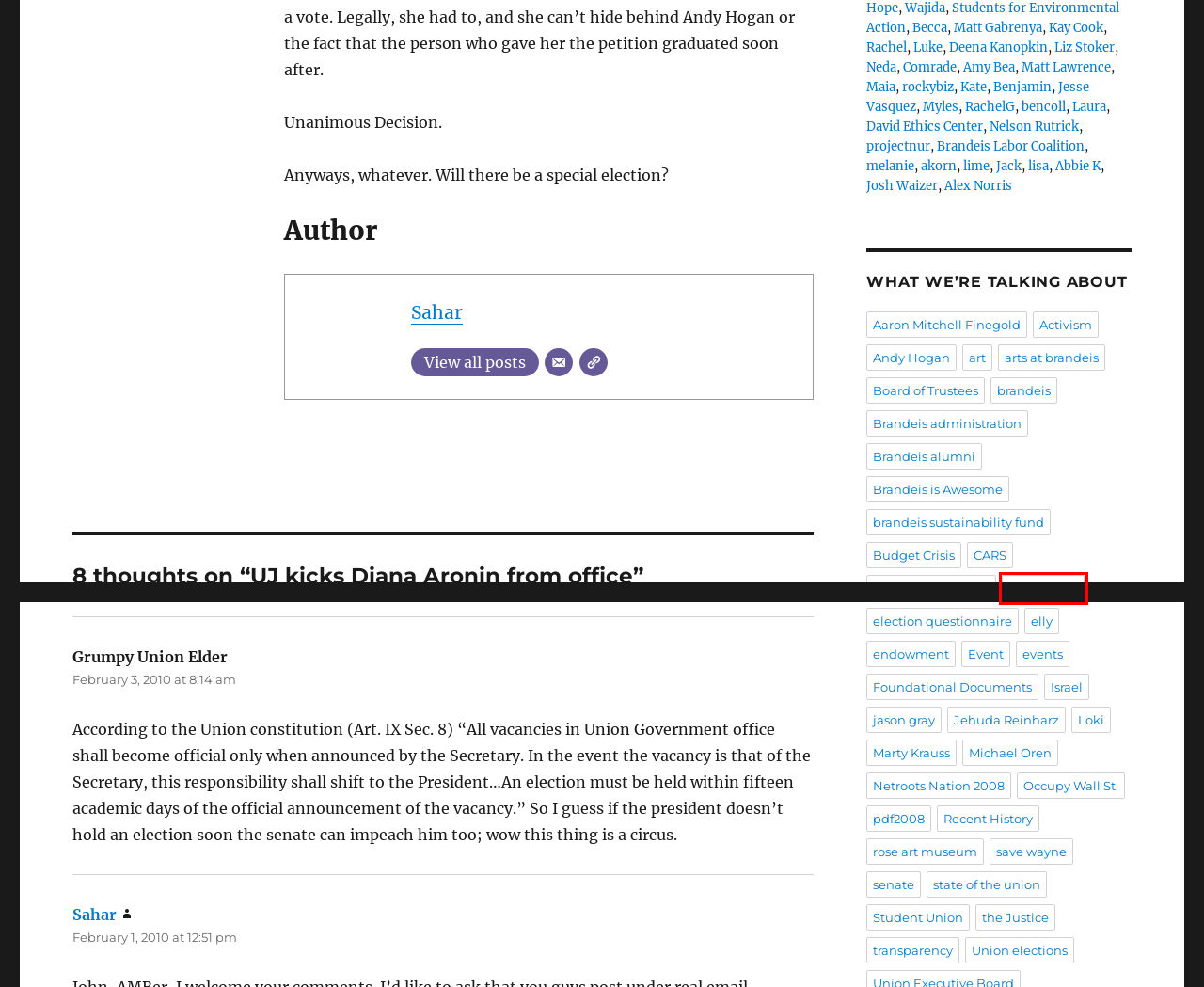Examine the screenshot of a webpage with a red bounding box around an element. Then, select the webpage description that best represents the new page after clicking the highlighted element. Here are the descriptions:
A. Brandeis alumni – Innermost Parts
B. Comrade – Innermost Parts
C. rose art museum – Innermost Parts
D. Board of Trustees – Innermost Parts
E. Benjamin – Innermost Parts
F. Democracy – Innermost Parts
G. brandeis sustainability fund – Innermost Parts
H. Brandeis is Awesome – Innermost Parts

F